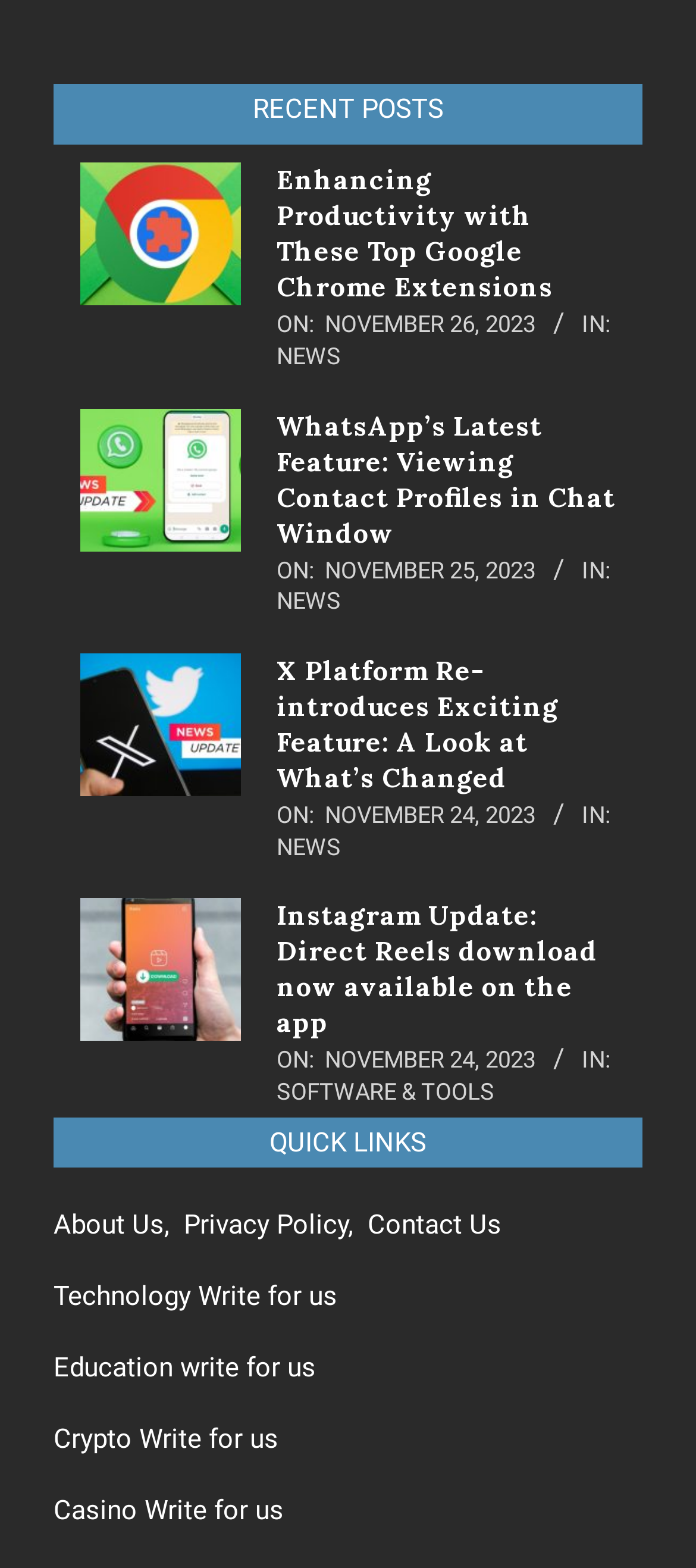Reply to the question below using a single word or brief phrase:
How many quick links are available?

5